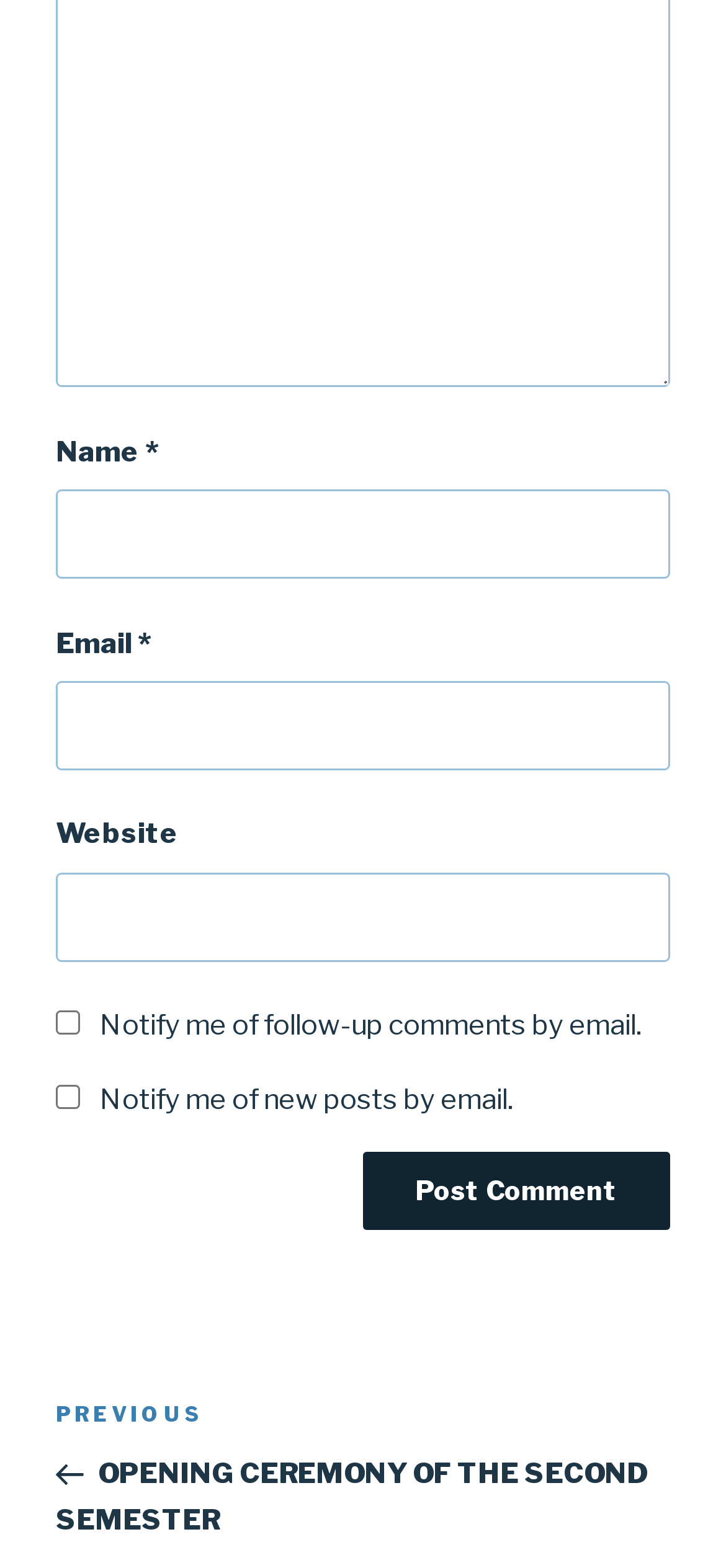Locate the bounding box coordinates for the element described below: "parent_node: Name * name="author"". The coordinates must be four float values between 0 and 1, formatted as [left, top, right, bottom].

[0.077, 0.312, 0.923, 0.369]